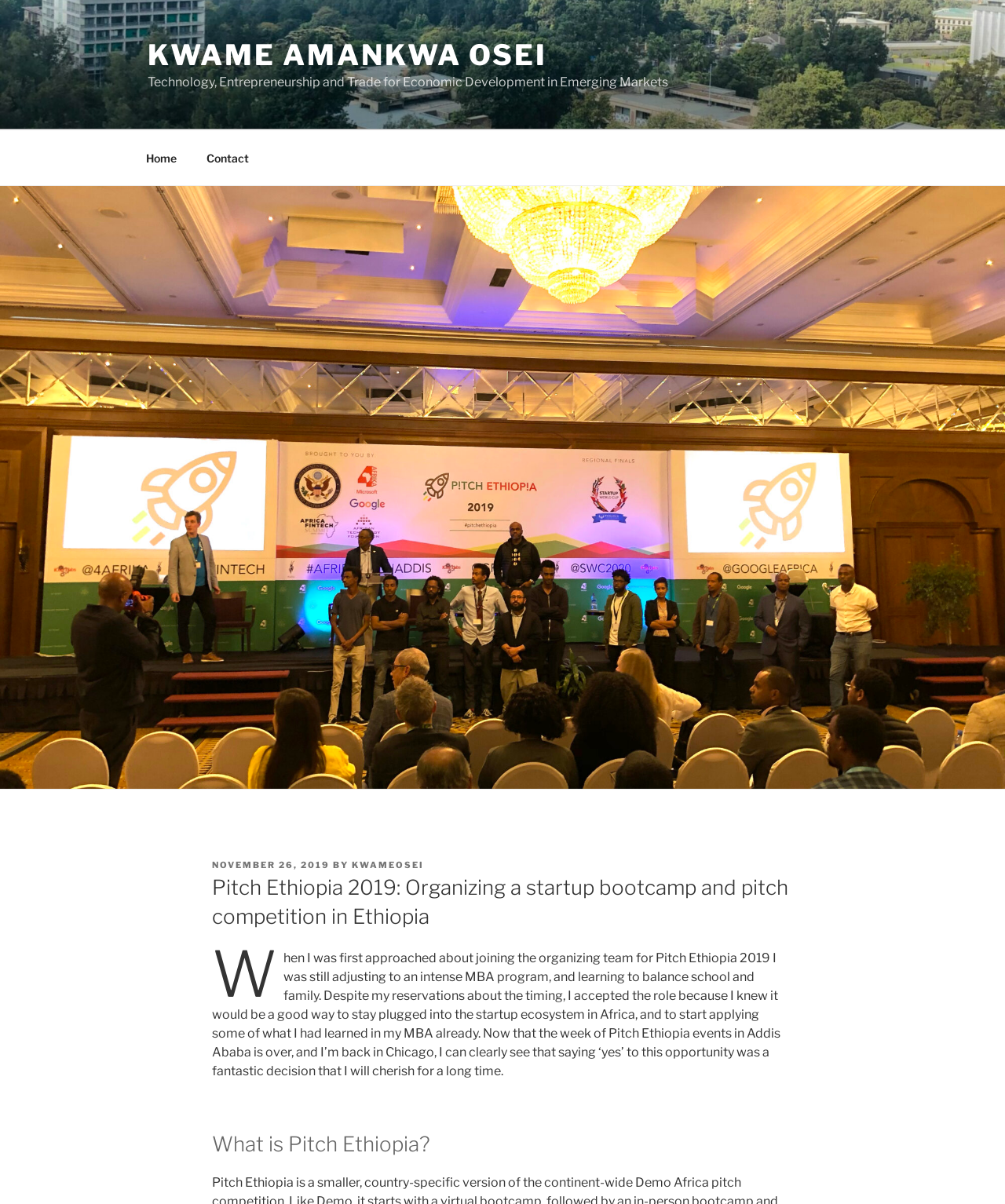Please examine the image and answer the question with a detailed explanation:
What is the name of the event mentioned in the article?

The name of the event mentioned in the article is Pitch Ethiopia, which is mentioned in the heading 'Pitch Ethiopia 2019: Organizing a startup bootcamp and pitch competition in Ethiopia'.